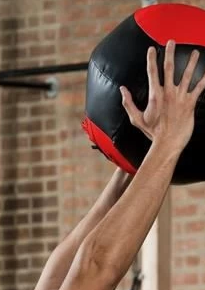Please examine the image and provide a detailed answer to the question: What is the purpose of the fitness ball?

The caption states that the image 'highlights the importance of incorporating various tools like this fitness ball for enhancing workout routines', implying that the ball is used to improve or vary exercise routines.